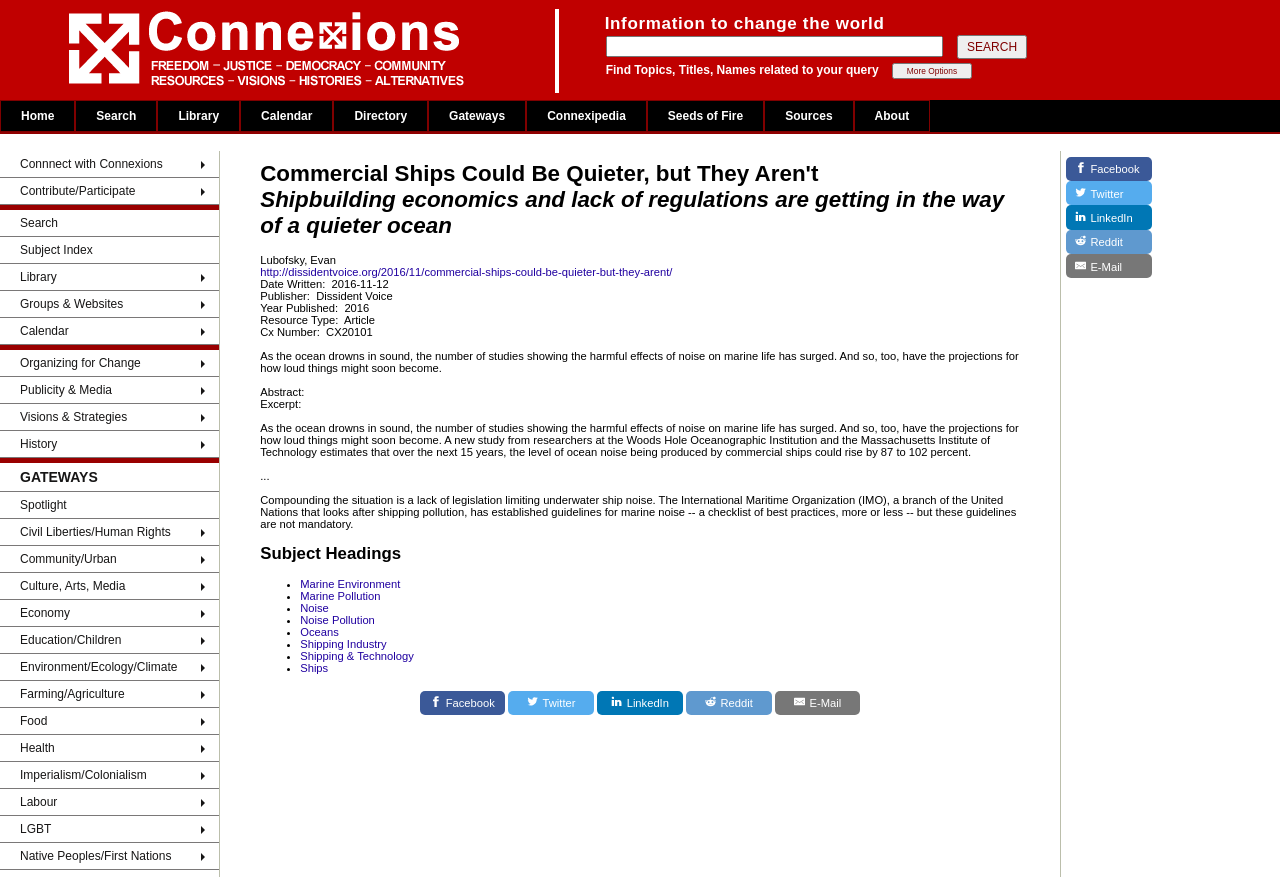What is the purpose of the textbox in the search section?
Give a thorough and detailed response to the question.

The textbox is located in the search section, and it is accompanied by a 'SEARCH' button. This suggests that the textbox is intended for users to input their search queries.